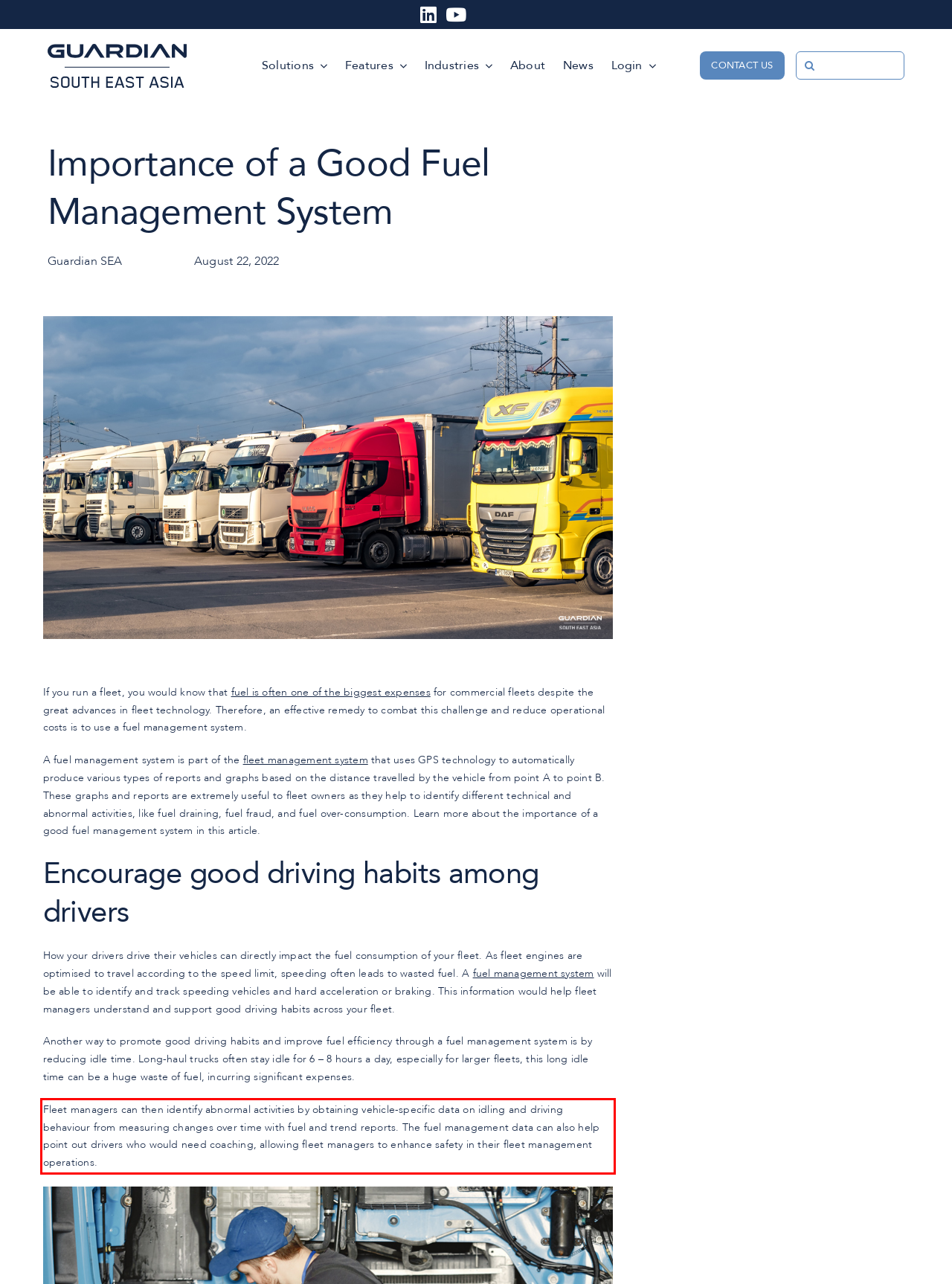From the given screenshot of a webpage, identify the red bounding box and extract the text content within it.

Fleet managers can then identify abnormal activities by obtaining vehicle-specific data on idling and driving behaviour from measuring changes over time with fuel and trend reports. The fuel management data can also help point out drivers who would need coaching, allowing fleet managers to enhance safety in their fleet management operations.